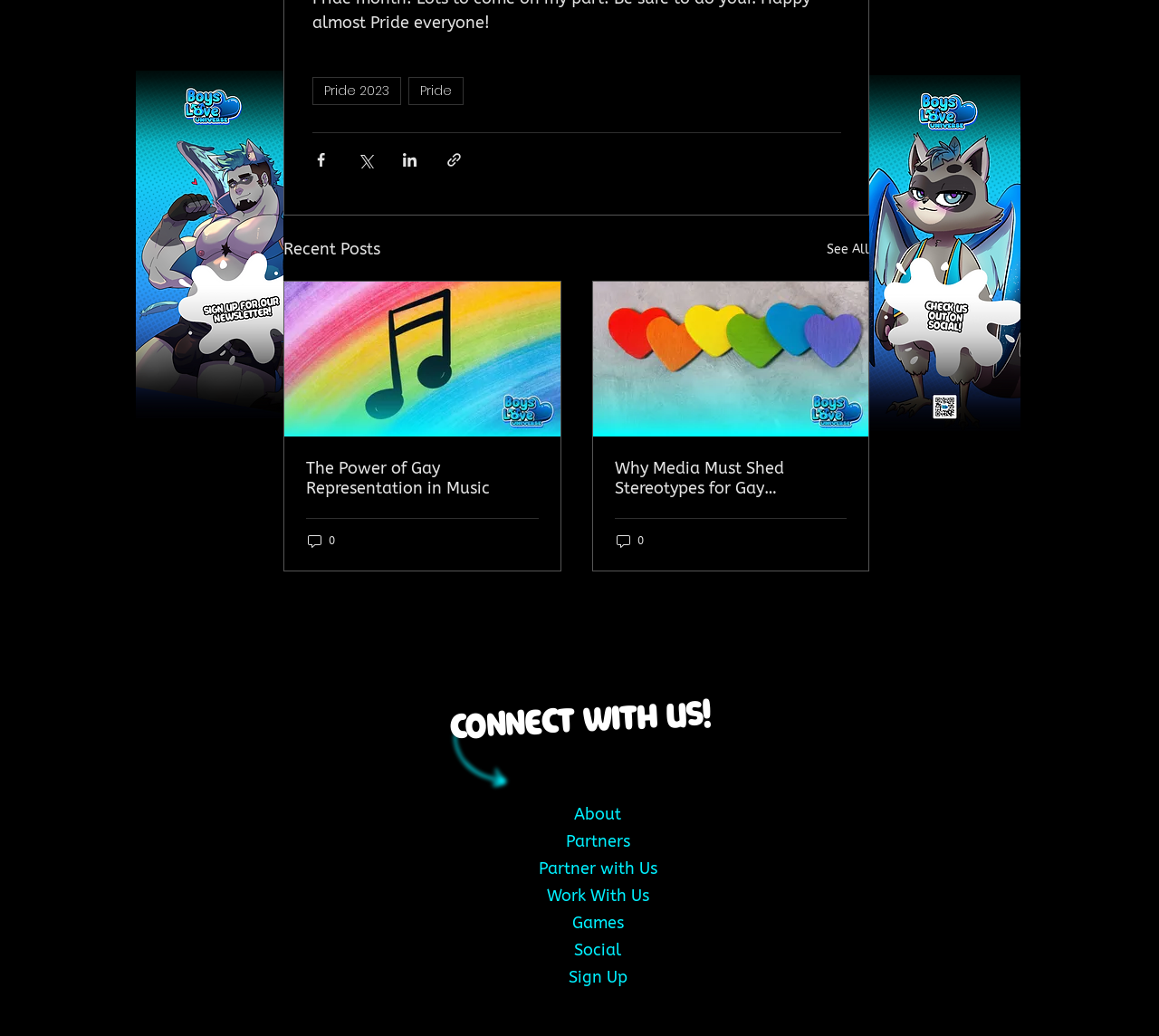How many comments does the first article have?
Look at the webpage screenshot and answer the question with a detailed explanation.

The first article has a link with the text '0 comments', which indicates that it has no comments.